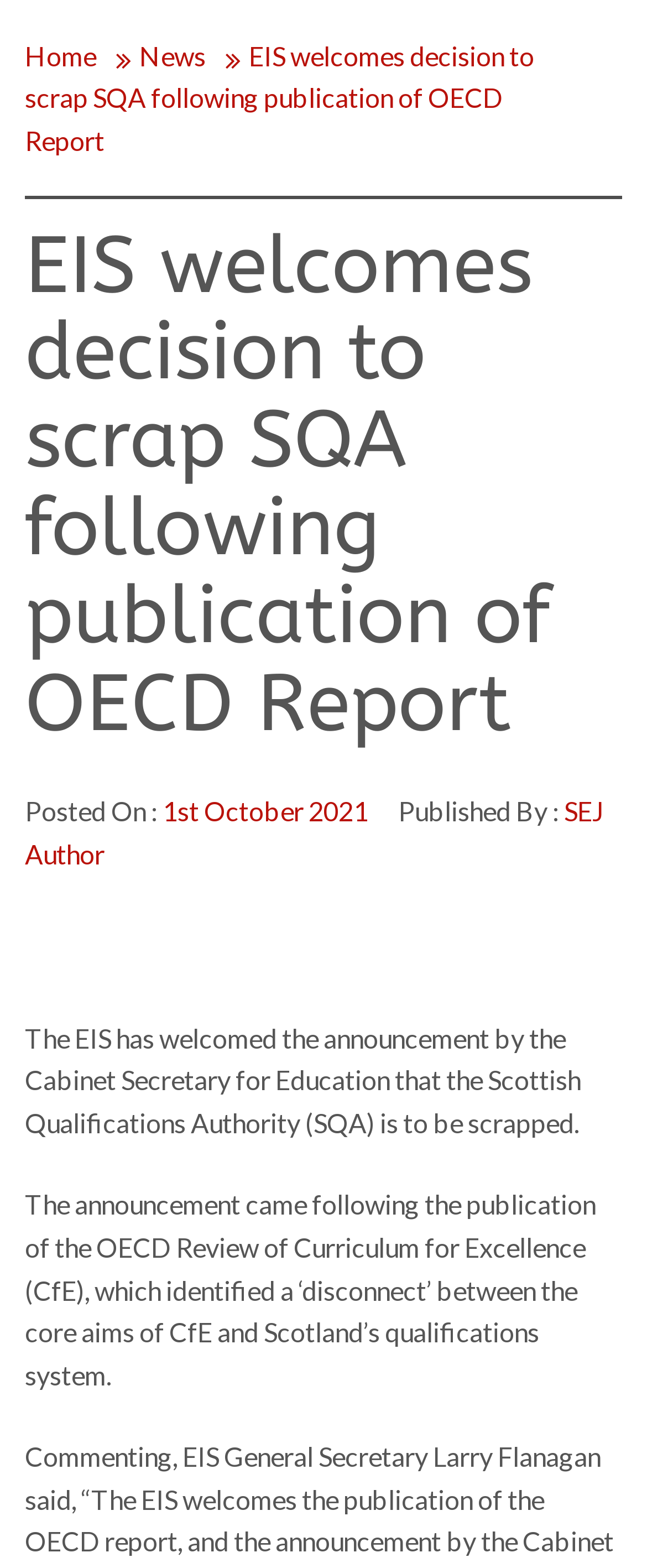From the webpage screenshot, predict the bounding box coordinates (top-left x, top-left y, bottom-right x, bottom-right y) for the UI element described here: SEJ Author

[0.038, 0.507, 0.933, 0.554]